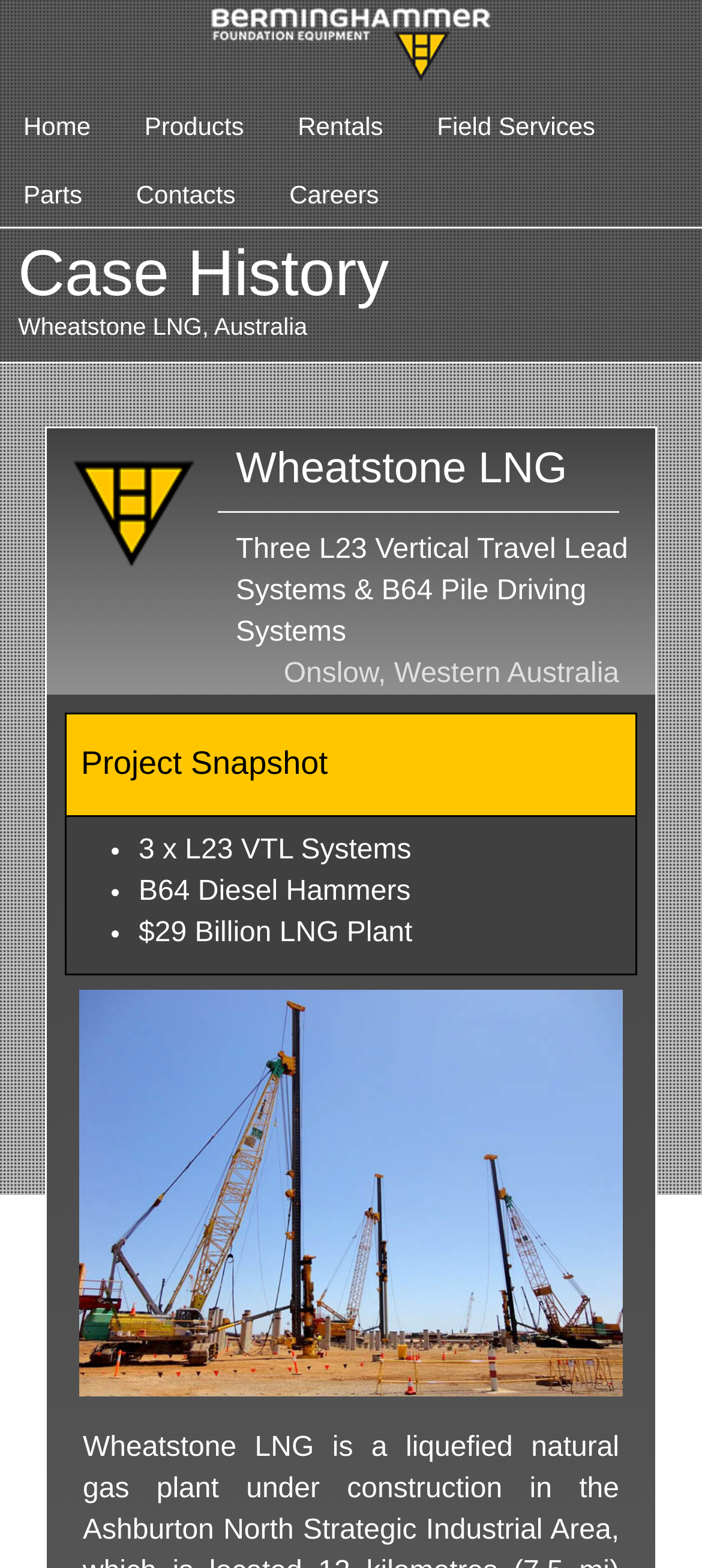What is the name of the company associated with the main page link?
Please use the visual content to give a single word or phrase answer.

Berminghammer